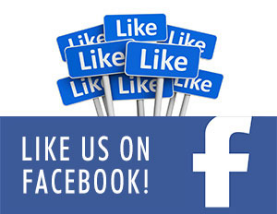What social media platform is being promoted?
Using the image, answer in one word or phrase.

Facebook